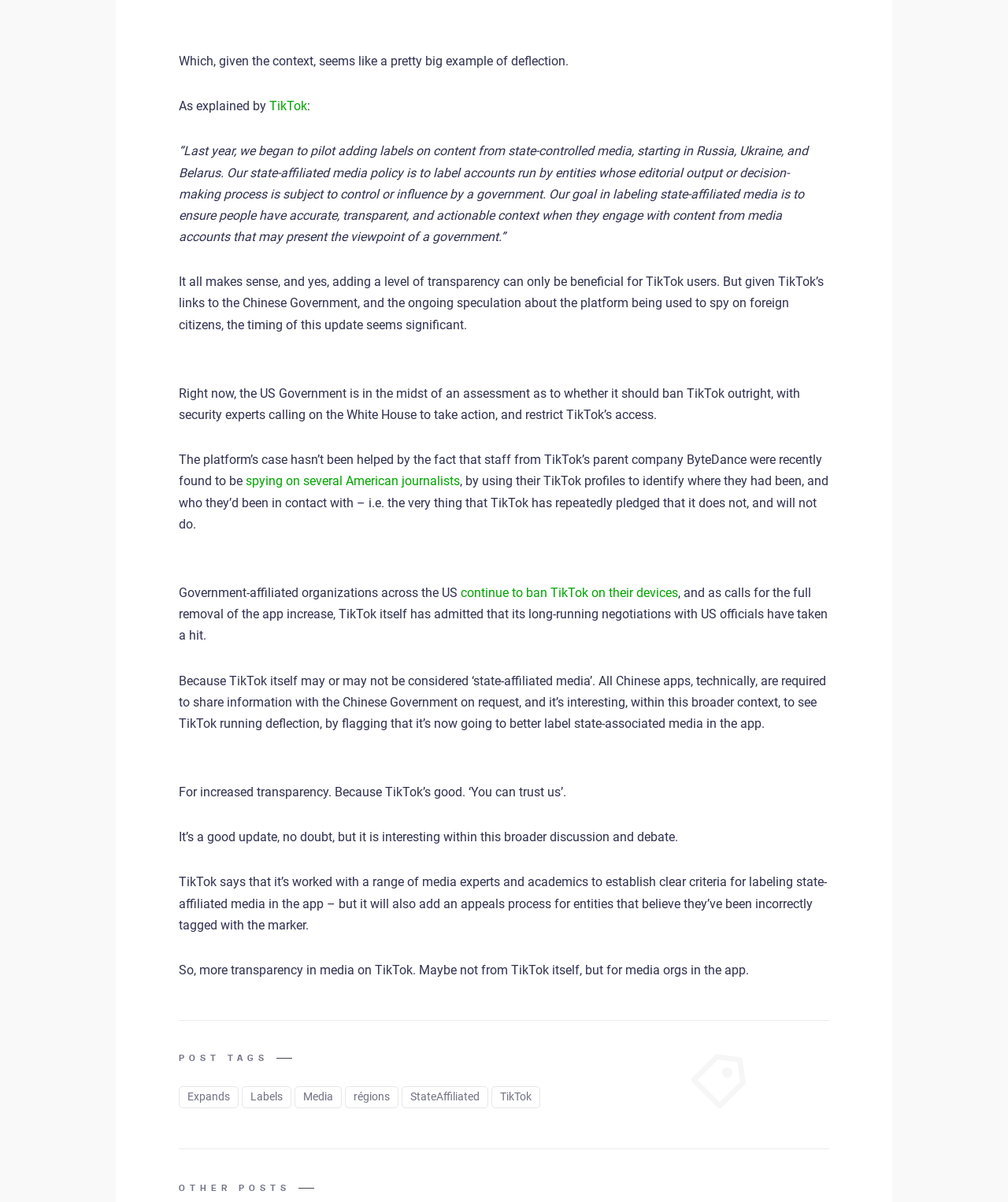Identify the bounding box coordinates for the element you need to click to achieve the following task: "Click on 'Expands'". Provide the bounding box coordinates as four float numbers between 0 and 1, in the form [left, top, right, bottom].

[0.178, 0.904, 0.237, 0.922]